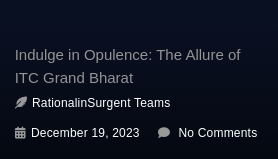How many comments are there on the blog post?
Based on the image, provide your answer in one word or phrase.

No comments